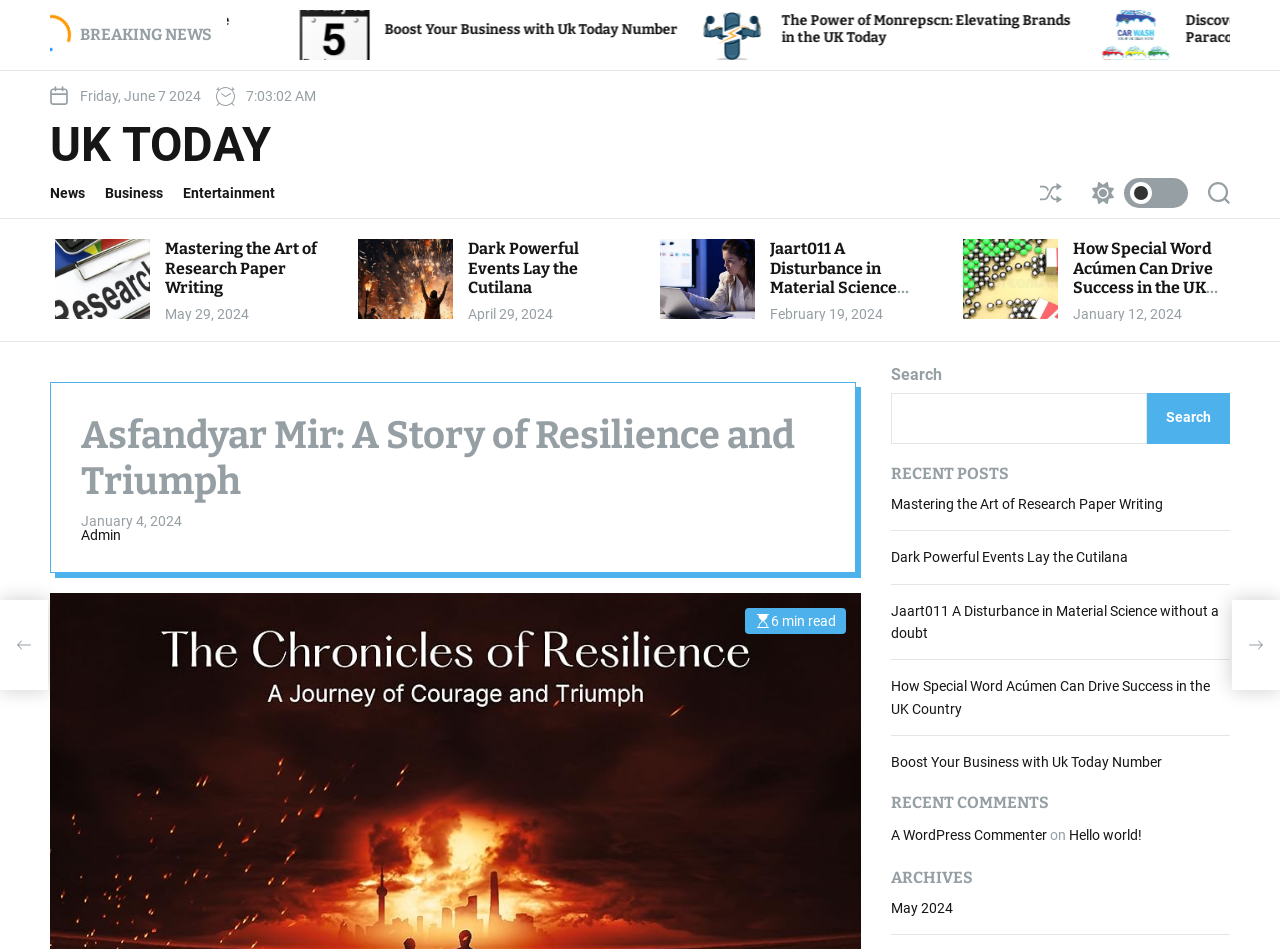What is the date of the article 'Mastering the Art of Research Paper Writing'?
Please answer the question with a detailed and comprehensive explanation.

I found the article 'Mastering the Art of Research Paper Writing' in the webpage, and its corresponding time element has the text 'May 29, 2024', so the answer is May 29, 2024.